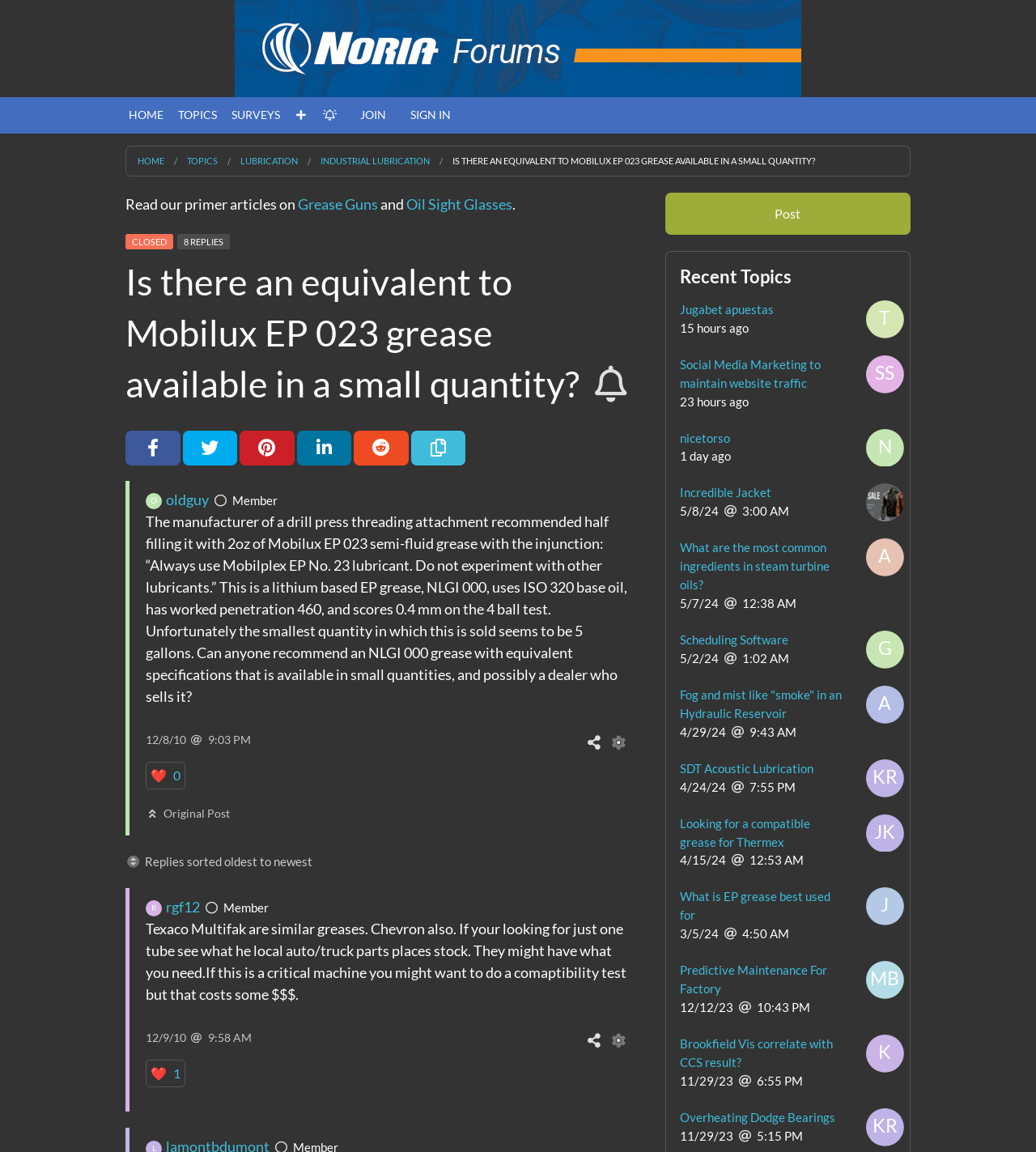Find the bounding box coordinates of the area that needs to be clicked in order to achieve the following instruction: "Read the post from oldguy". The coordinates should be specified as four float numbers between 0 and 1, i.e., [left, top, right, bottom].

[0.141, 0.426, 0.16, 0.441]